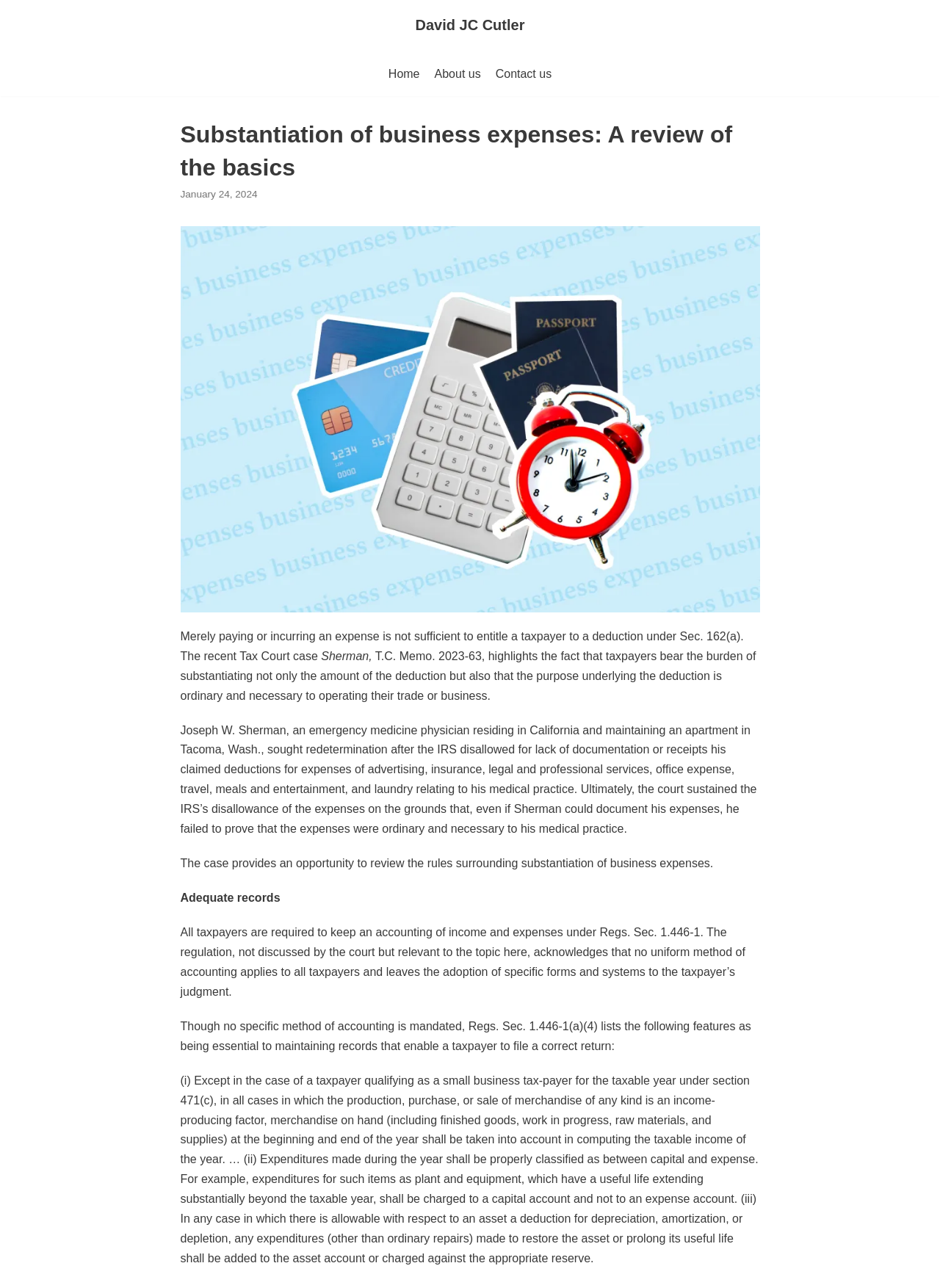Write an exhaustive caption that covers the webpage's main aspects.

The webpage is an article titled "Substantiation of business expenses: A review of the basics" by David JC Cutler. At the top, there is a link to "Skip to content" and the author's name, followed by a primary navigation menu with links to "Home", "About us", and "Contact us". 

Below the navigation menu, there is a heading with the article title, accompanied by a timestamp indicating the publication date, January 24, 2024. The article begins with a paragraph discussing the Tax Court case Sherman, T.C. Memo. 2023-63, which highlights the importance of taxpayers providing sufficient evidence to support their business expense deductions.

The article continues with several paragraphs discussing the case of Joseph W. Sherman, an emergency medicine physician who was denied deductions for various business expenses due to lack of documentation. The court ultimately sustained the IRS's disallowance of the expenses, emphasizing the need for taxpayers to prove that their expenses are ordinary and necessary for their trade or business.

The article then shifts its focus to the rules surrounding substantiation of business expenses, discussing the importance of maintaining adequate records. It explains that taxpayers are required to keep an accounting of income and expenses, and while there is no uniform method of accounting, certain features are essential to maintaining accurate records. These features include taking into account merchandise on hand, properly classifying expenditures as capital or expense, and accounting for depreciation, amortization, or depletion of assets.